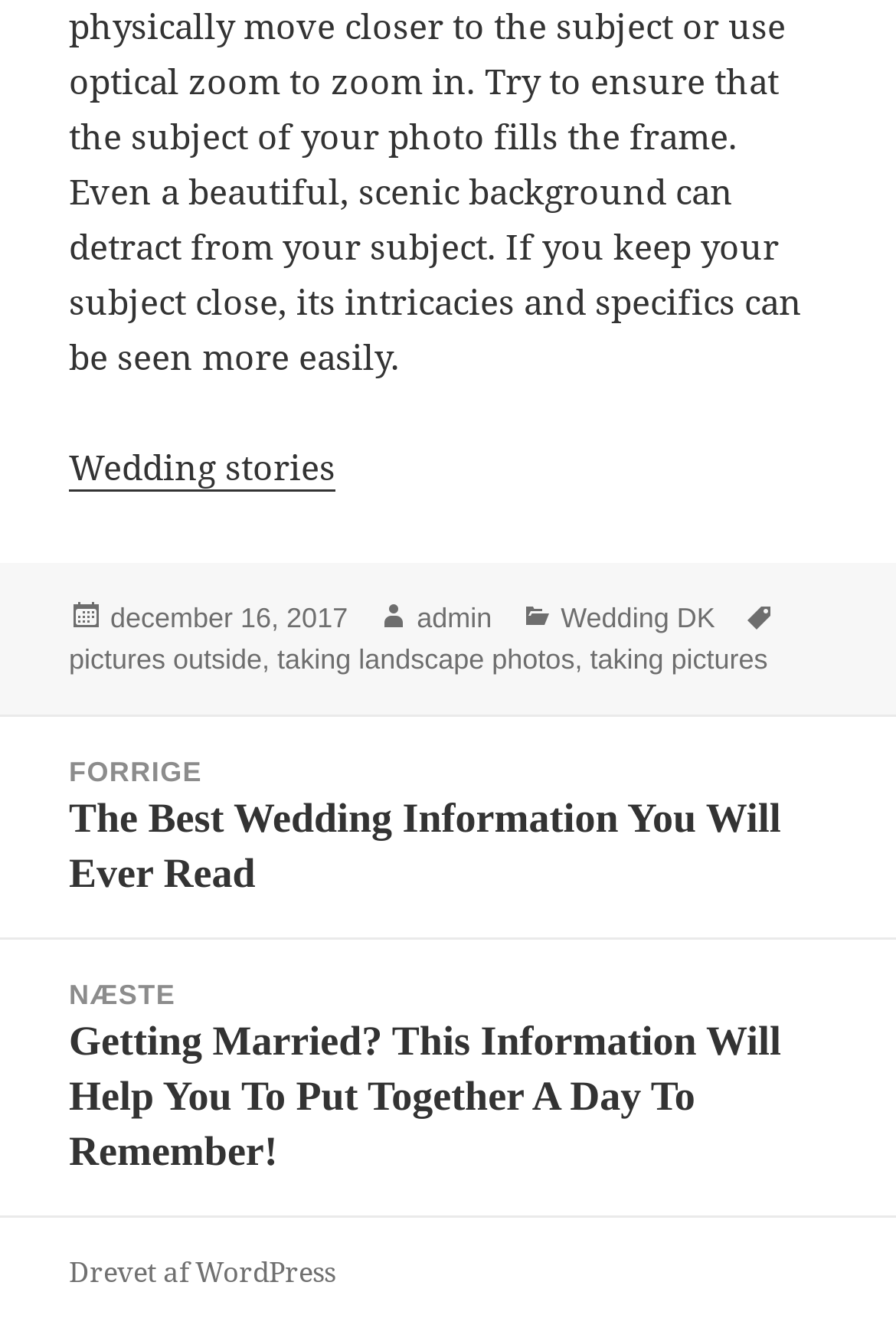Determine the bounding box coordinates of the clickable region to execute the instruction: "Go to the next post". The coordinates should be four float numbers between 0 and 1, denoted as [left, top, right, bottom].

[0.0, 0.707, 1.0, 0.915]